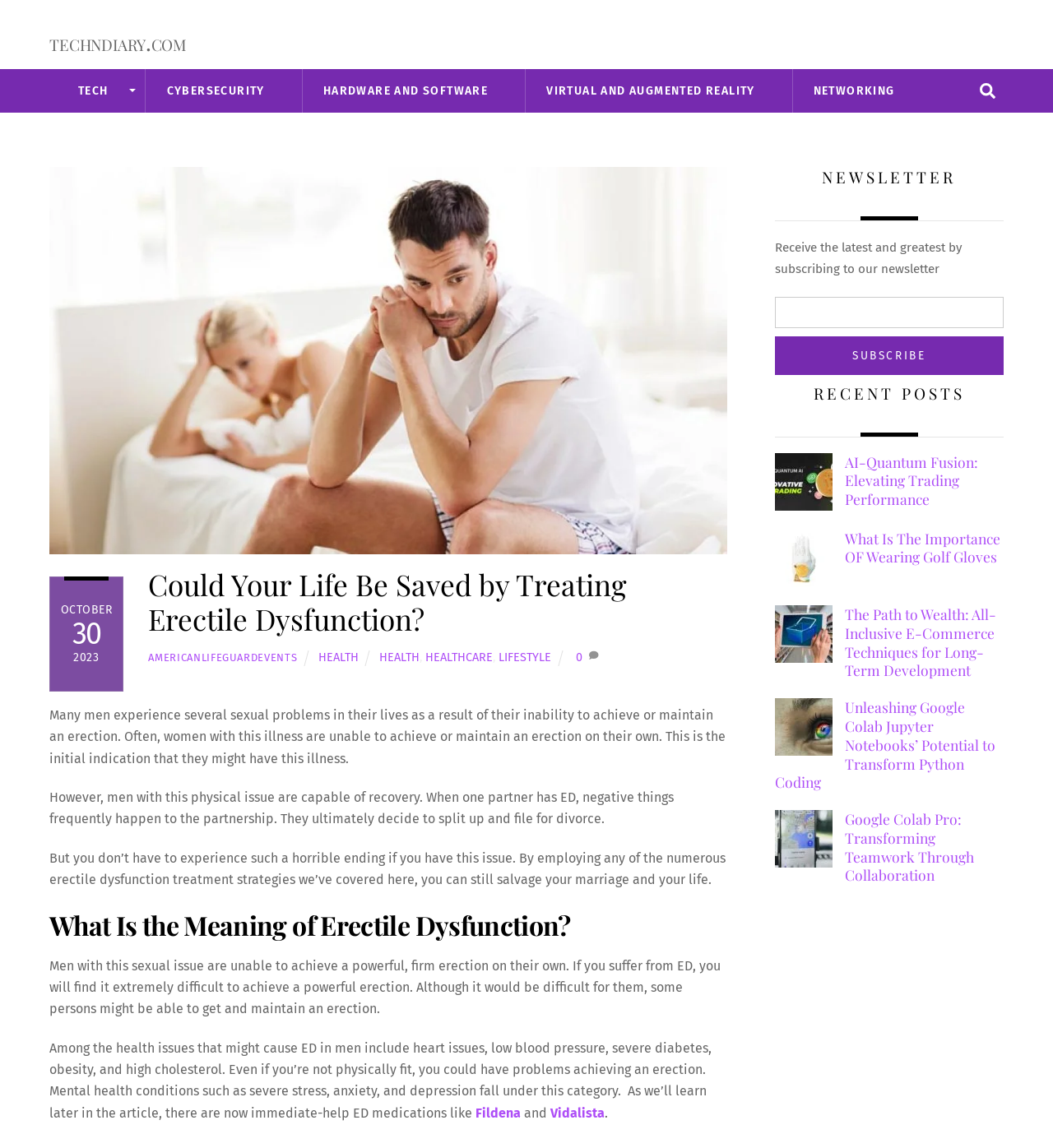Give a detailed overview of the webpage's appearance and contents.

This webpage appears to be a blog or article page from techndiary.com, with a focus on health and wellness. The main content of the page is an article titled "Could Your Life Be Saved by Treating Erectile Dysfunction?" which discusses the importance of addressing erectile dysfunction and its impact on relationships.

At the top of the page, there is a navigation menu with links to various categories, including TECH, CYBERSECURITY, HARDWARE AND SOFTWARE, VIRTUAL AND AUGMENTED REALITY, and NETWORKING. Below this menu, there is a search bar with a magnifying glass icon.

The main article is divided into several sections, with headings such as "What Is the Meaning of Erectile Dysfunction?" and paragraphs of text that discuss the causes and effects of erectile dysfunction. There are also links to related articles and resources, including medications such as Fildena and Vidalista.

To the right of the main article, there is a sidebar with several sections, including a newsletter subscription box, a list of recent posts with images and links to articles, and an advertisement section.

At the bottom of the page, there is a "Back To Top" button that allows users to quickly return to the top of the page. Overall, the page has a clean and organized layout, with clear headings and concise text that makes it easy to navigate and read.